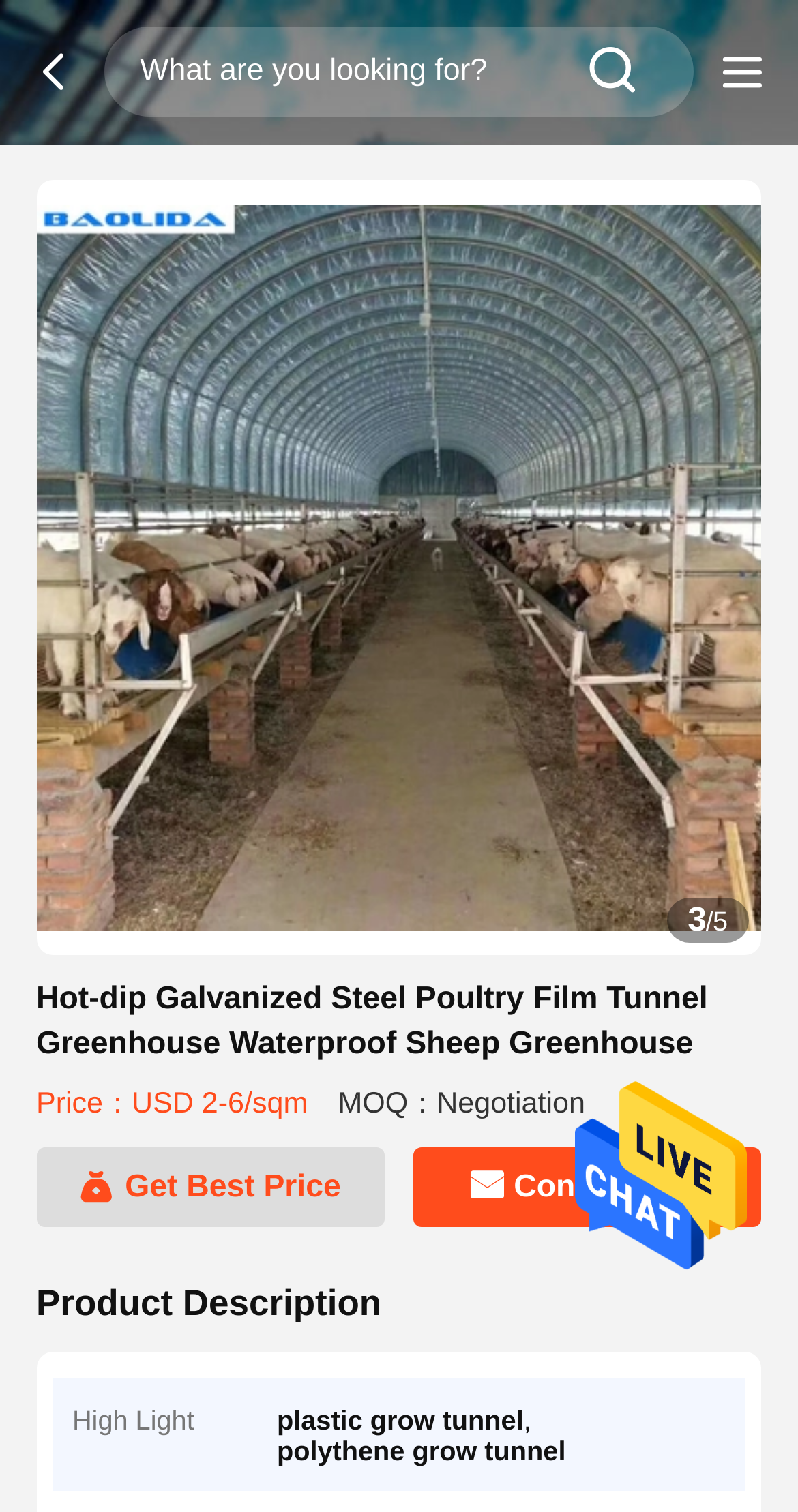Give a succinct answer to this question in a single word or phrase: 
What are the two types of grow tunnels mentioned?

plastic and polythene